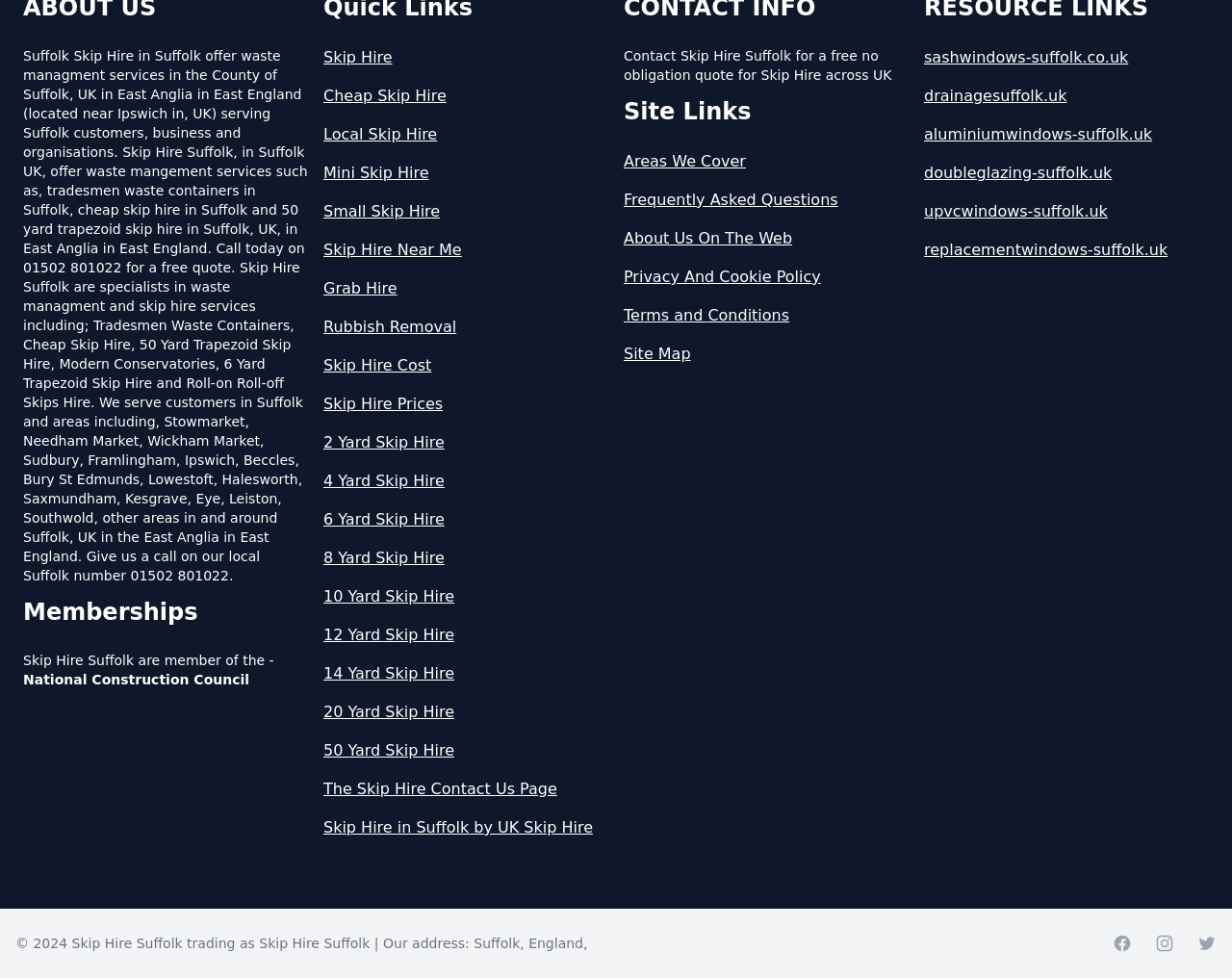Find the bounding box coordinates of the element you need to click on to perform this action: 'Click on 'Skip Hire' link'. The coordinates should be represented by four float values between 0 and 1, in the format [left, top, right, bottom].

[0.262, 0.047, 0.494, 0.071]